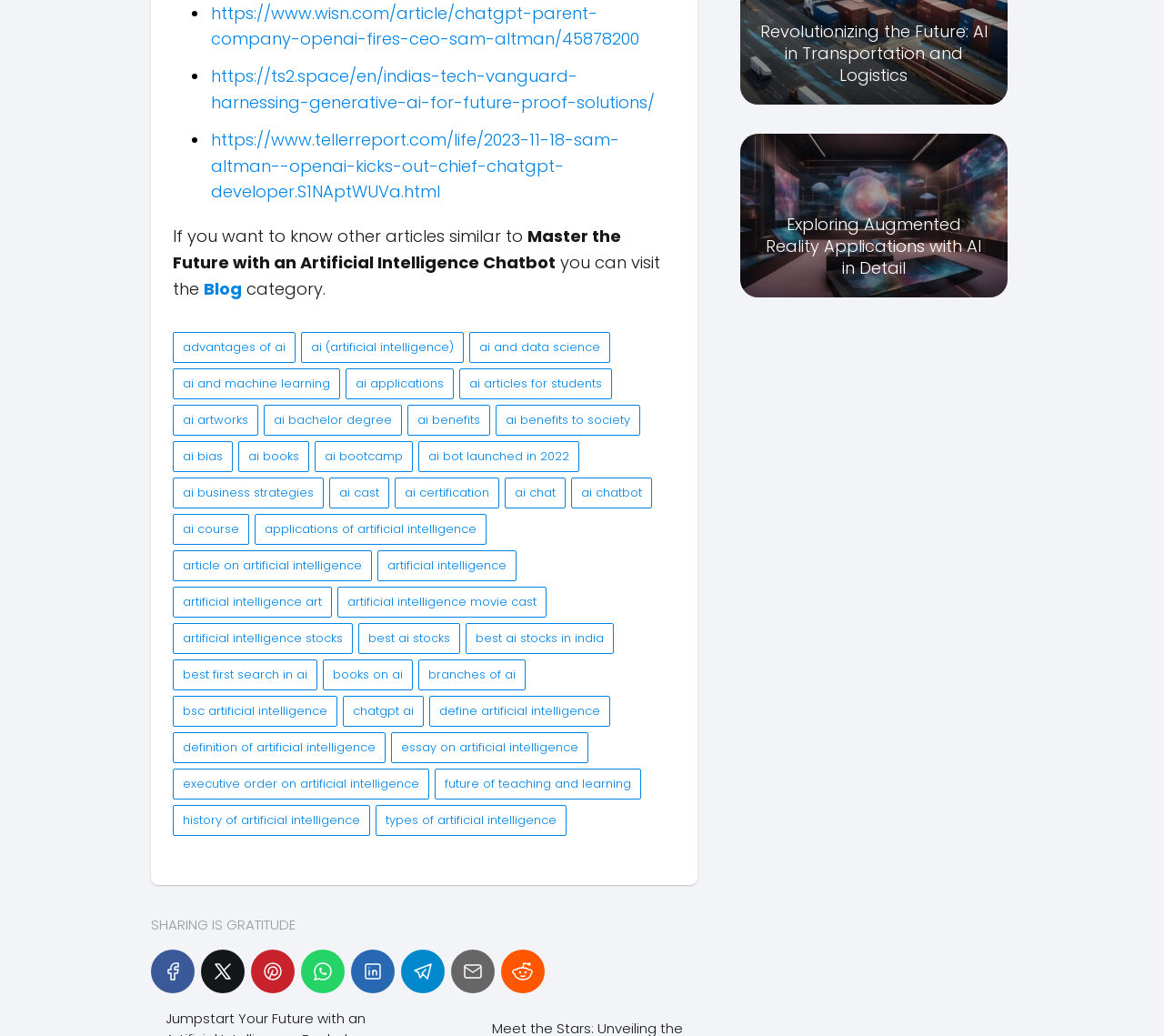Show me the bounding box coordinates of the clickable region to achieve the task as per the instruction: "share on Facebook".

[0.13, 0.916, 0.167, 0.958]